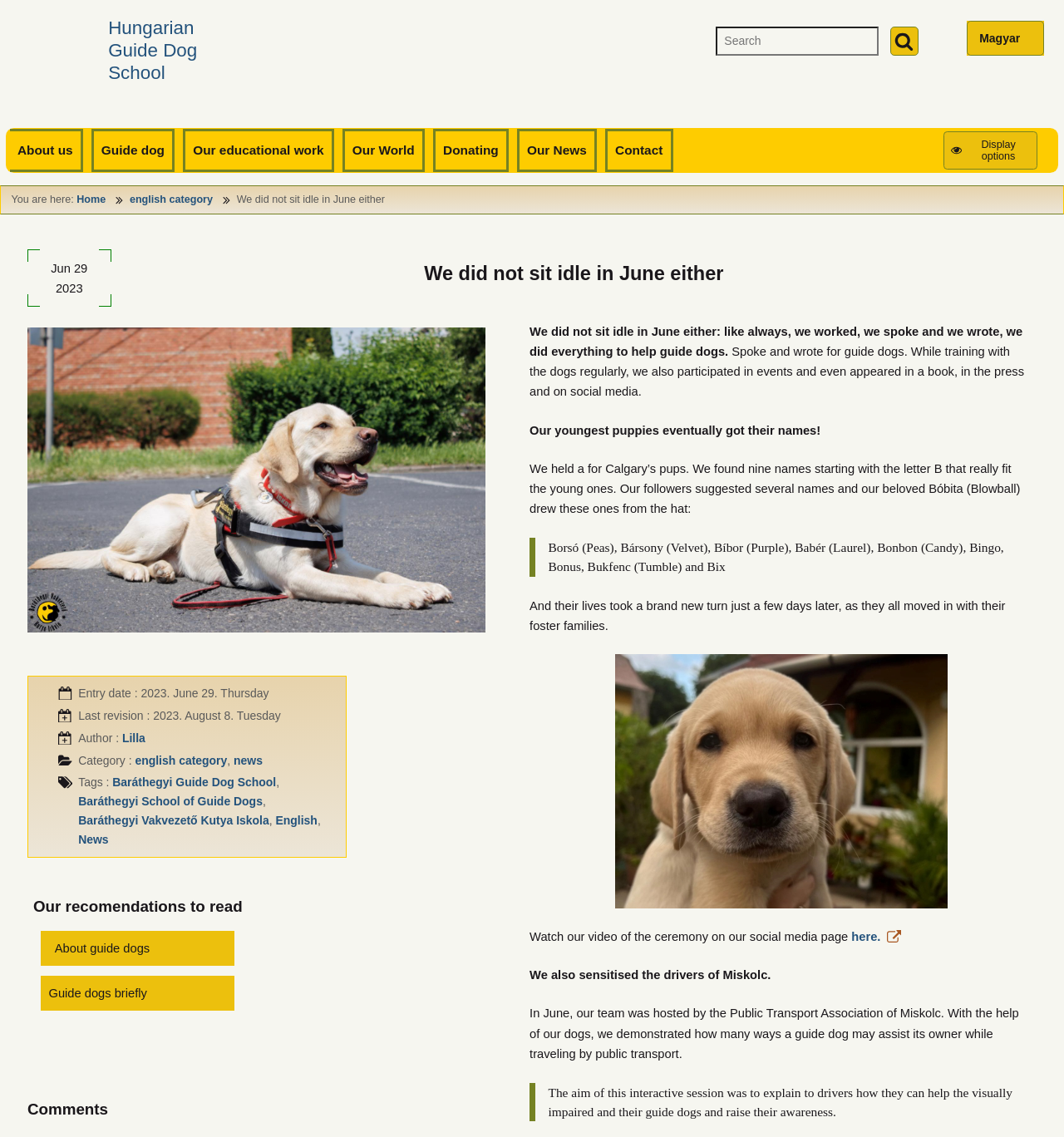With reference to the screenshot, provide a detailed response to the question below:
What is the topic of the article?

I determined the topic of the article by reading the content and understanding the main theme. The article is about guide dogs, their training, and the activities of the Hungarian Guide Dog School.